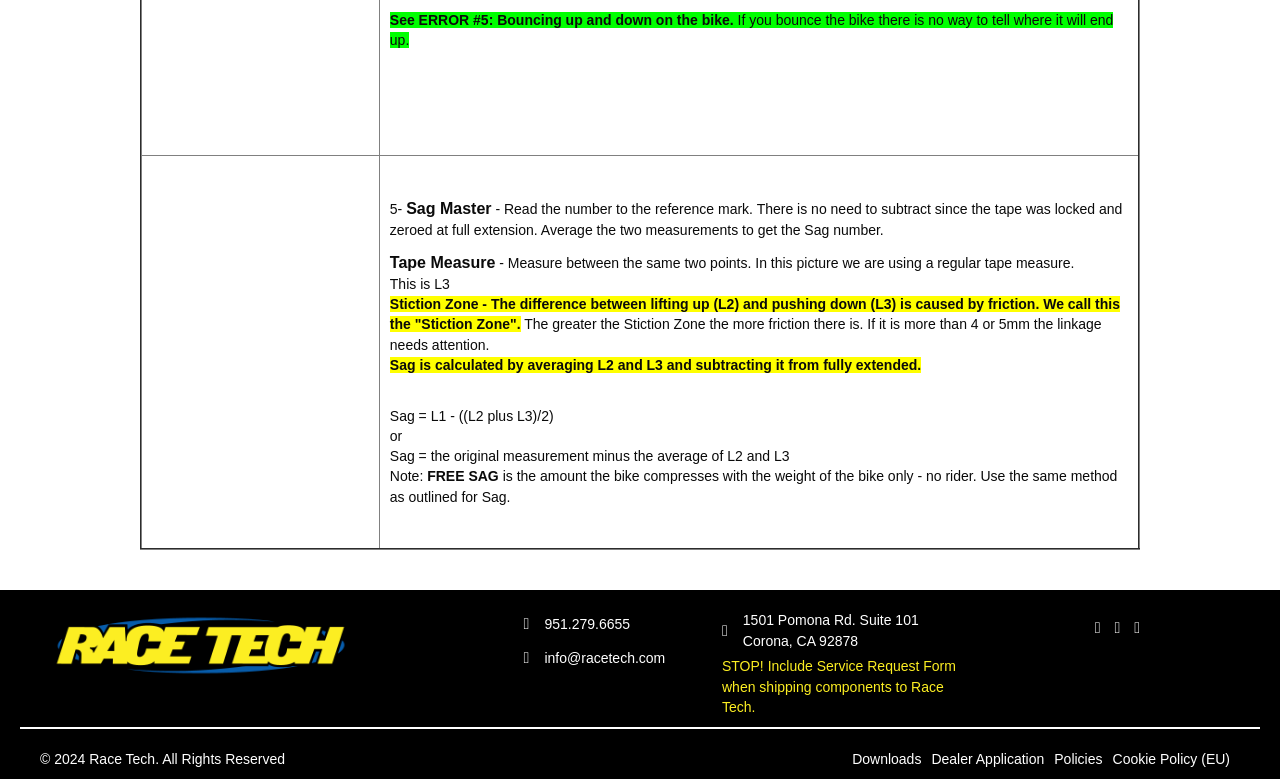Based on the image, give a detailed response to the question: What is the contact phone number?

The contact phone number is found in the link element with the text '951.279.6655'.